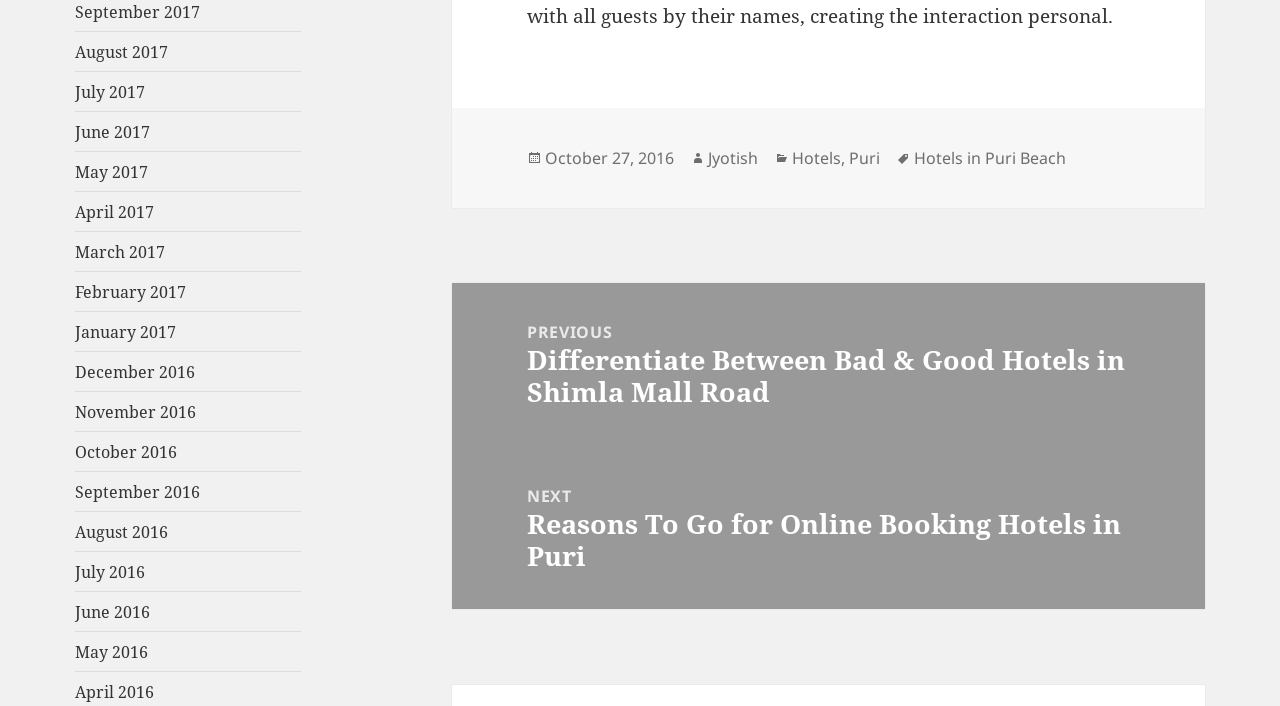How many months are listed?
Offer a detailed and full explanation in response to the question.

I counted the number of links with month names, starting from September 2017 to September 2016, and found 18 links.